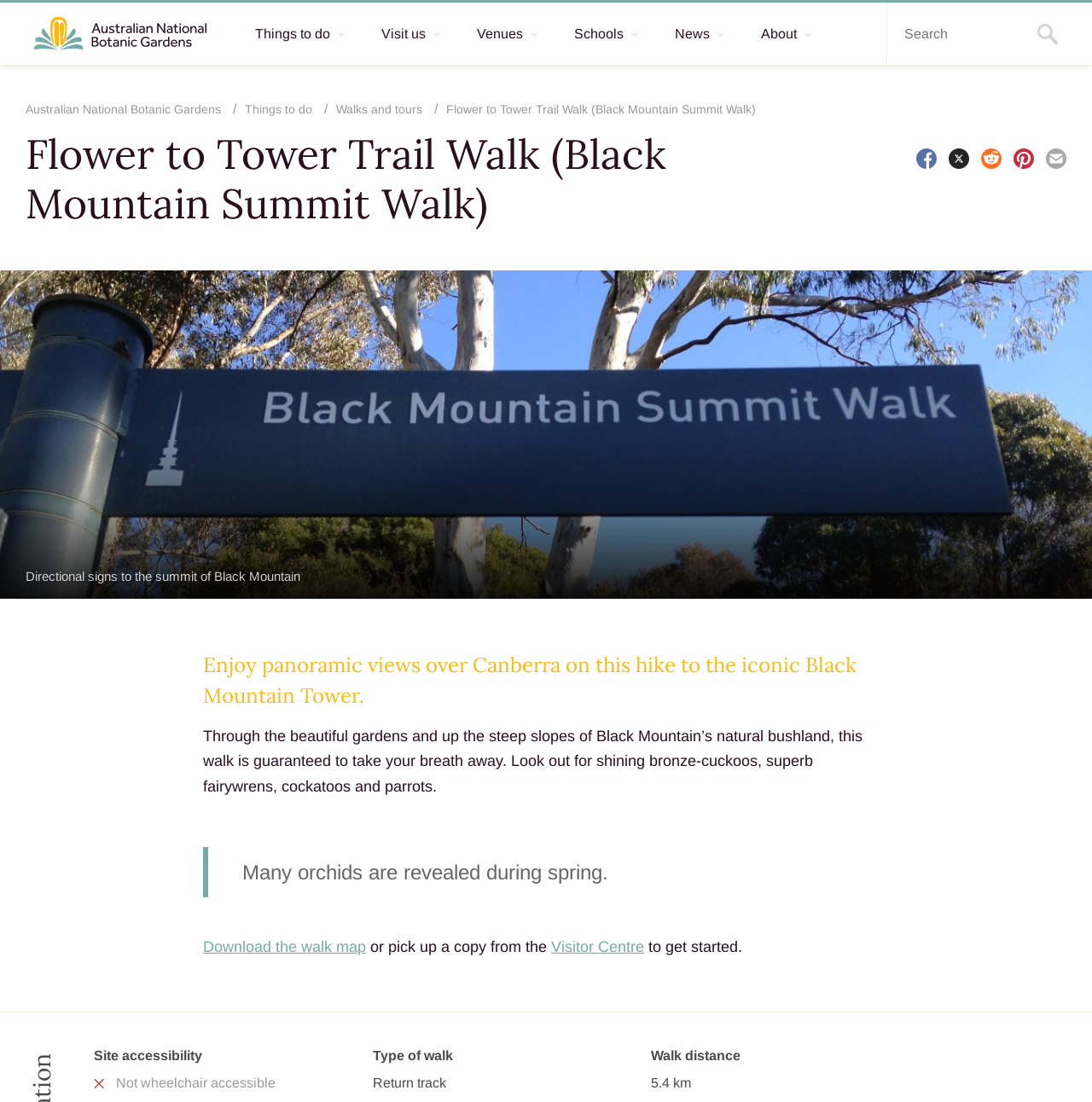Is the walk wheelchair accessible?
Please provide an in-depth and detailed response to the question.

The accessibility of the walk can be found in the section 'Site accessibility' near the bottom of the webpage. It is stated as 'Not wheelchair accessible' in an emphasis element.